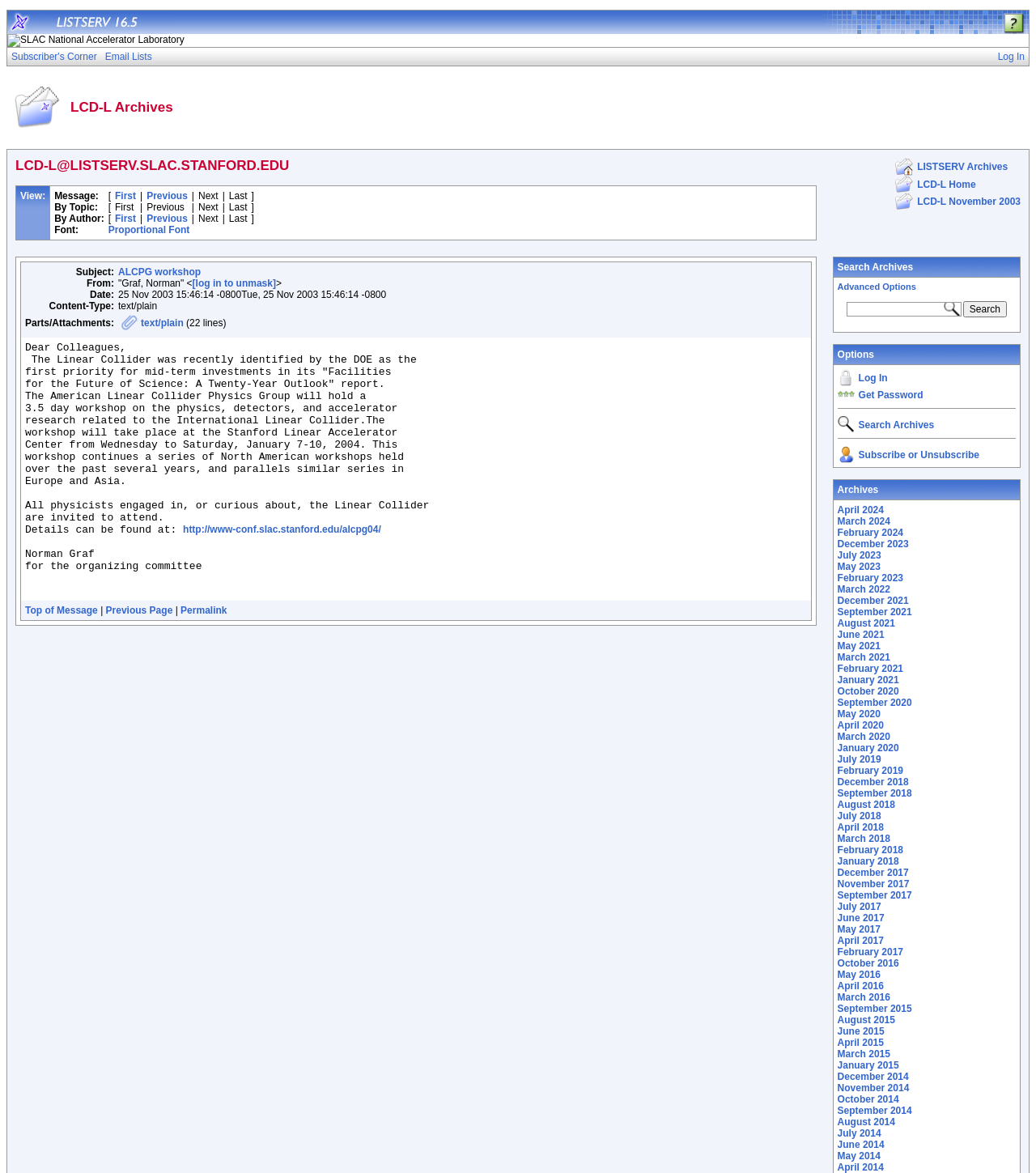Provide a one-word or brief phrase answer to the question:
How many columns are in the table for viewing messages?

4